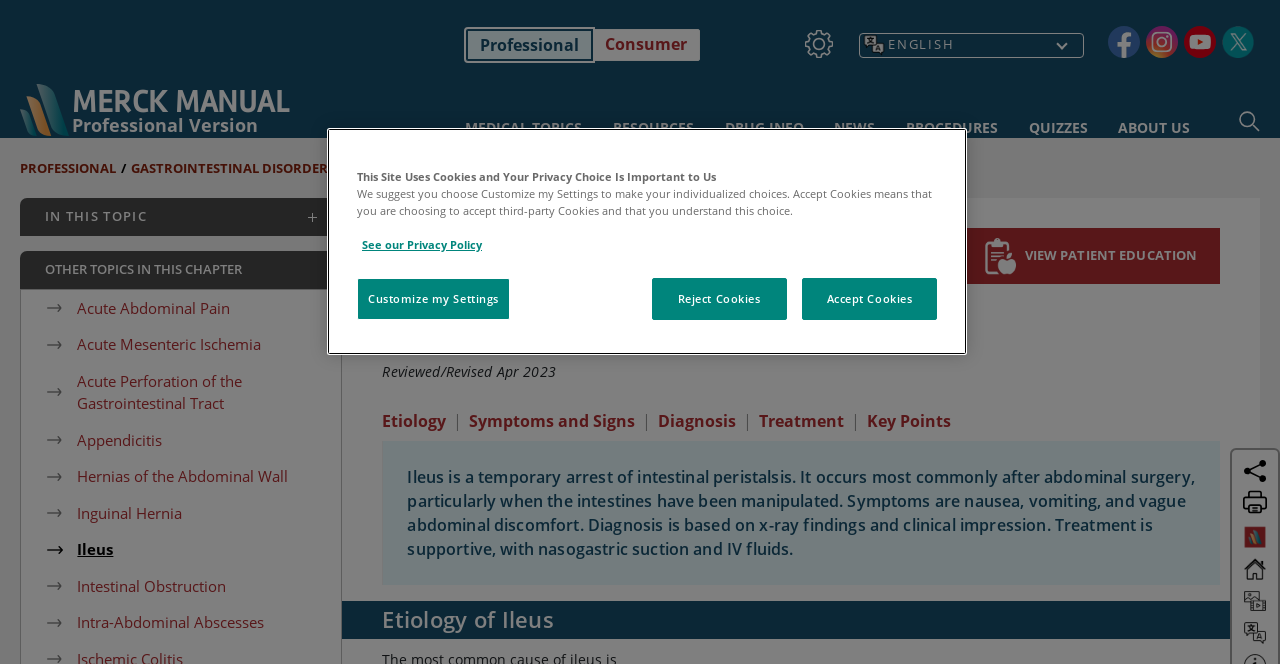Find the bounding box coordinates for the area that should be clicked to accomplish the instruction: "Search for a topic".

[0.968, 0.167, 0.984, 0.208]